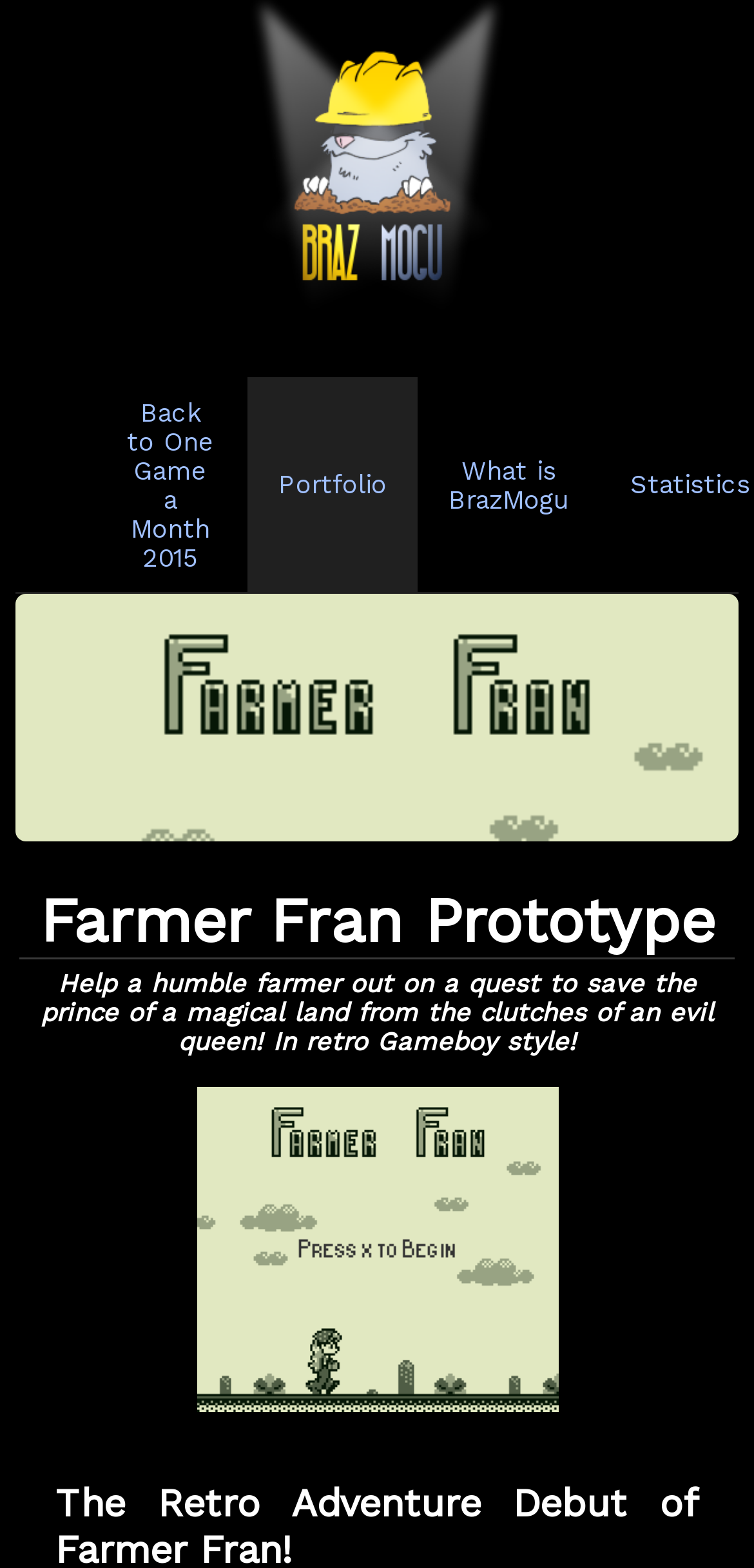What is the main image on the webpage?
Using the information presented in the image, please offer a detailed response to the question.

The largest image on the webpage, with bounding box coordinates [0.021, 0.379, 0.979, 0.794], appears to be a screenshot of the game, likely showcasing the gameplay or a key scene.